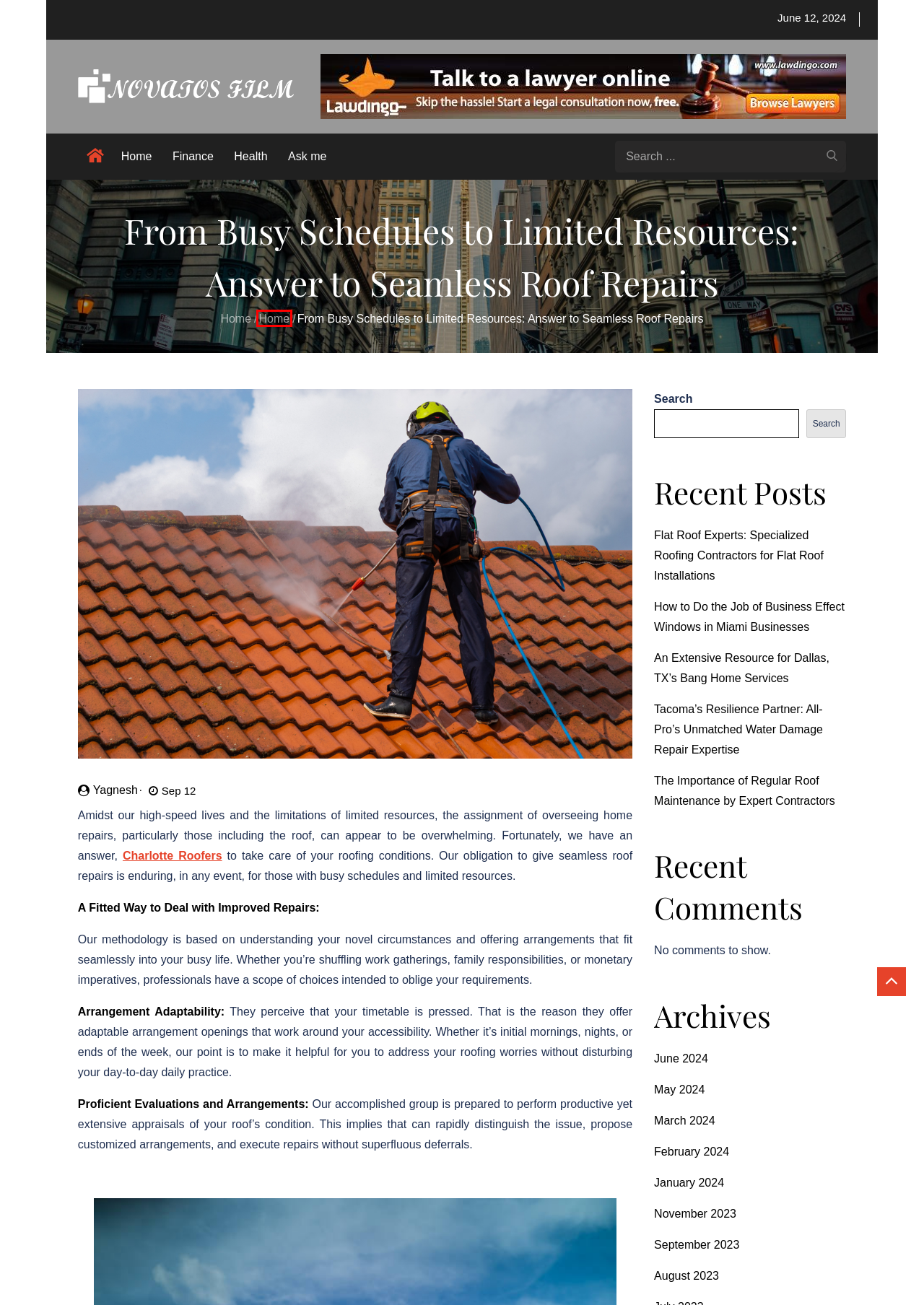Examine the screenshot of the webpage, which has a red bounding box around a UI element. Select the webpage description that best fits the new webpage after the element inside the red bounding box is clicked. Here are the choices:
A. Home – Novatos Film
B. Novatos Film – Knowledge is like a covering that shields your mind
C. An Extensive Resource for Dallas, TX’s Bang Home Services – Novatos Film
D. November 2023 – Novatos Film
E. Ask me – Novatos Film
F. March 2024 – Novatos Film
G. Finance – Novatos Film
H. Flat Roof Experts: Specialized Roofing Contractors for Flat Roof Installations – Novatos Film

A